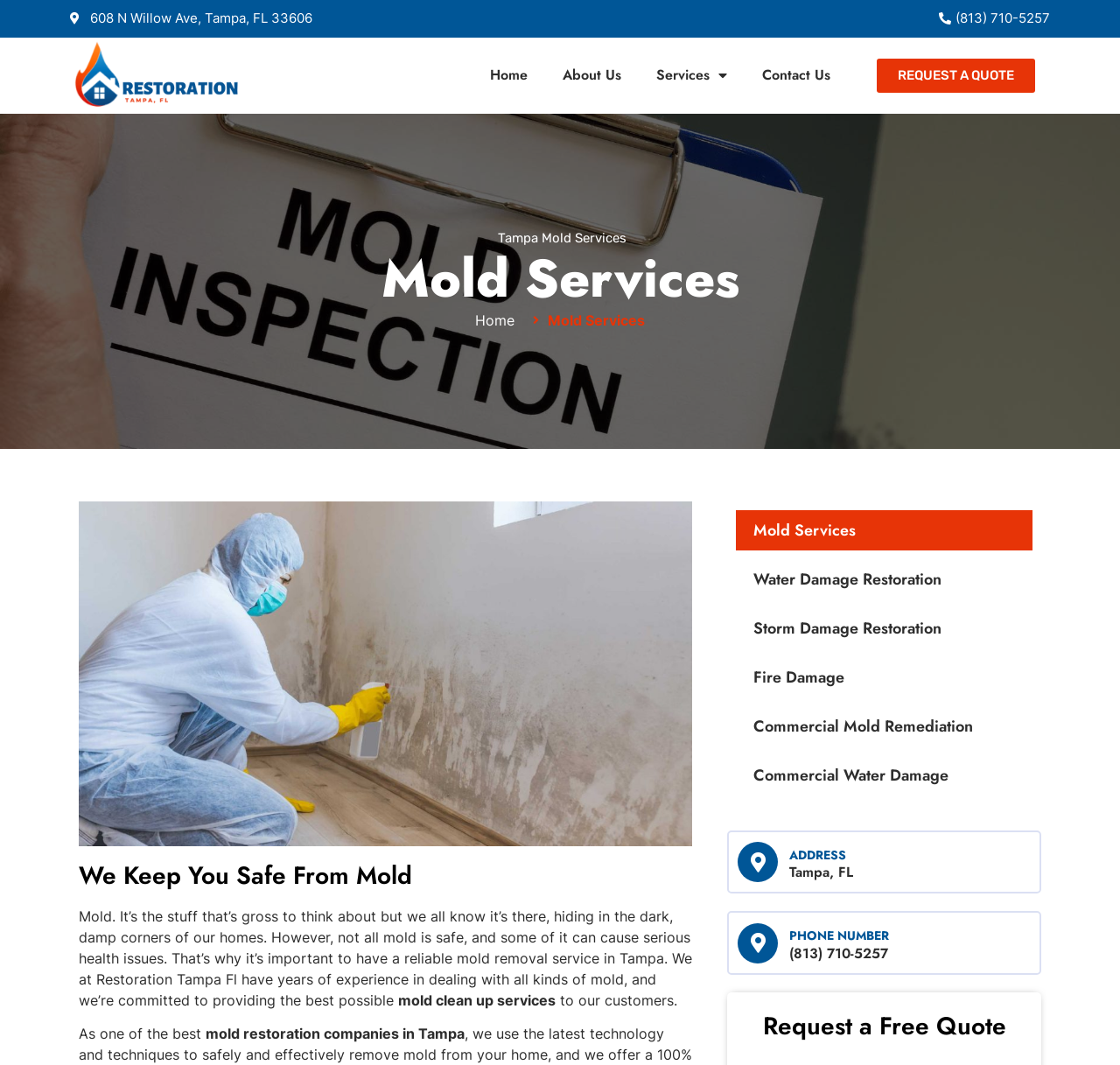Refer to the screenshot and give an in-depth answer to this question: What is the phone number of the mold service?

I found the phone number by looking at the link element with the bounding box coordinates [0.836, 0.008, 0.938, 0.027] which contains the phone number information. I also found another instance of the phone number in the static text element with the bounding box coordinates [0.705, 0.886, 0.793, 0.905].